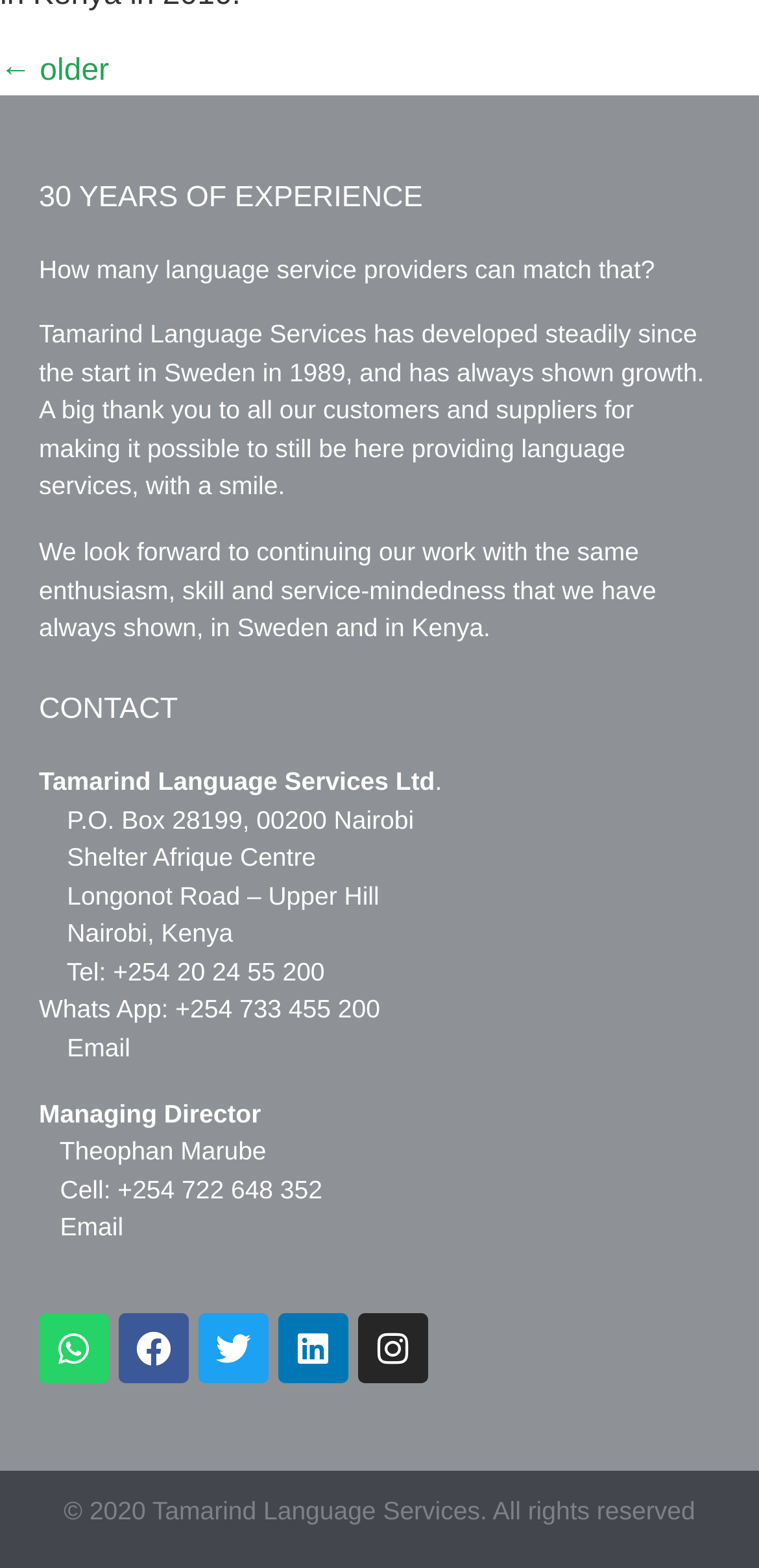Identify the bounding box coordinates for the element you need to click to achieve the following task: "Visit Tamarind Language Services' Facebook page". The coordinates must be four float values ranging from 0 to 1, formatted as [left, top, right, bottom].

[0.156, 0.838, 0.249, 0.882]